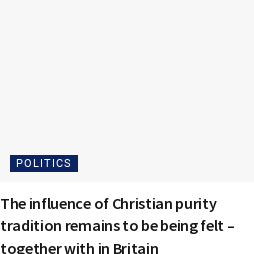Write a descriptive caption for the image, covering all notable aspects.

This image features a prominent heading that encapsulates a political discussion: "The influence of Christian purity tradition remains to be being felt – together with in Britain". Below the heading, there is a link titled "POLITICS," indicating that the content is related to political analysis or commentary. The overall context suggests an exploration of how historical Christian values and beliefs continue to shape contemporary political landscapes in Britain. The layout and design provide a clear and engaging entry point for readers interested in this intersection of religion and politics.